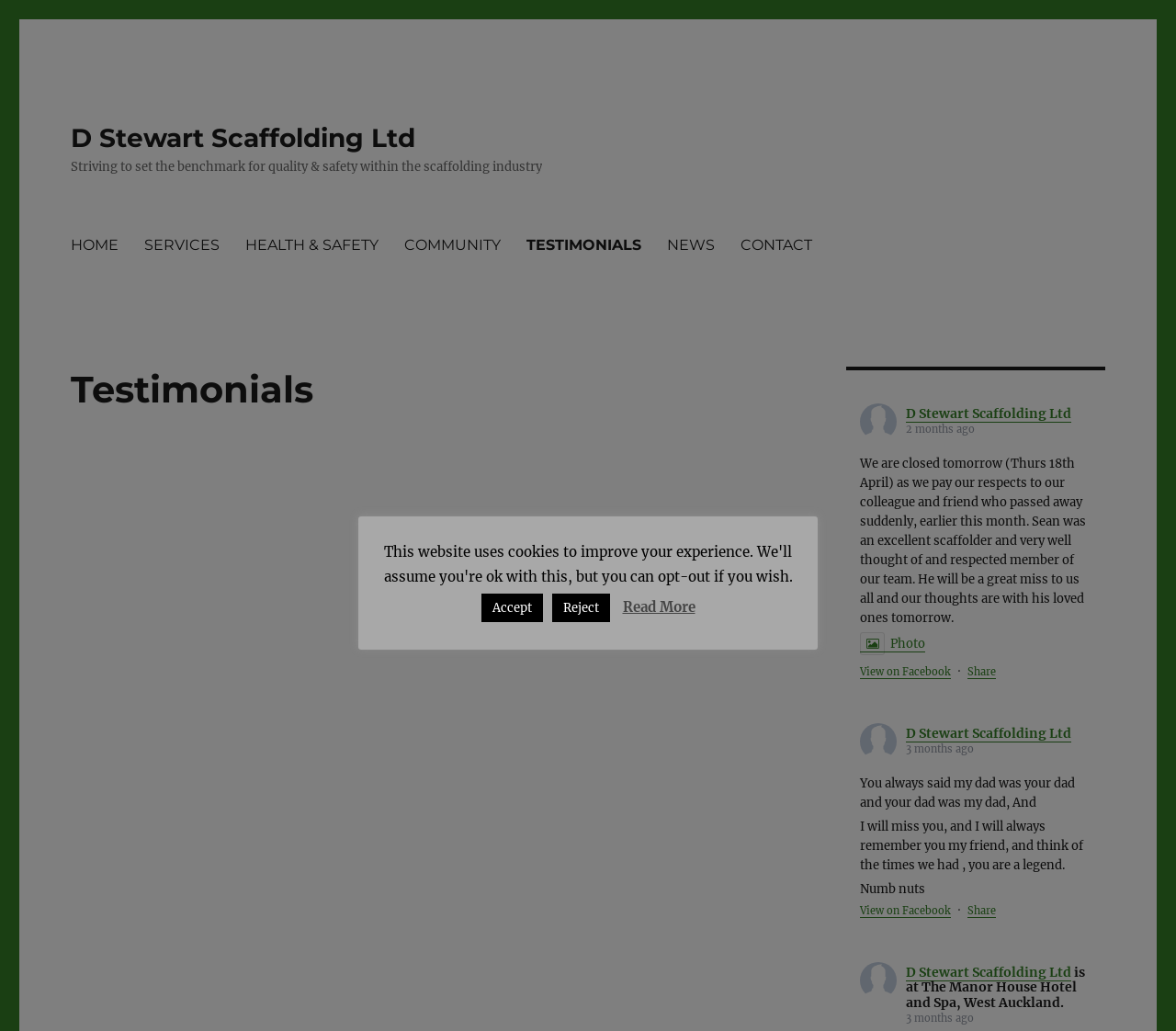Bounding box coordinates are to be given in the format (top-left x, top-left y, bottom-right x, bottom-right y). All values must be floating point numbers between 0 and 1. Provide the bounding box coordinate for the UI element described as: Accept

[0.409, 0.576, 0.461, 0.603]